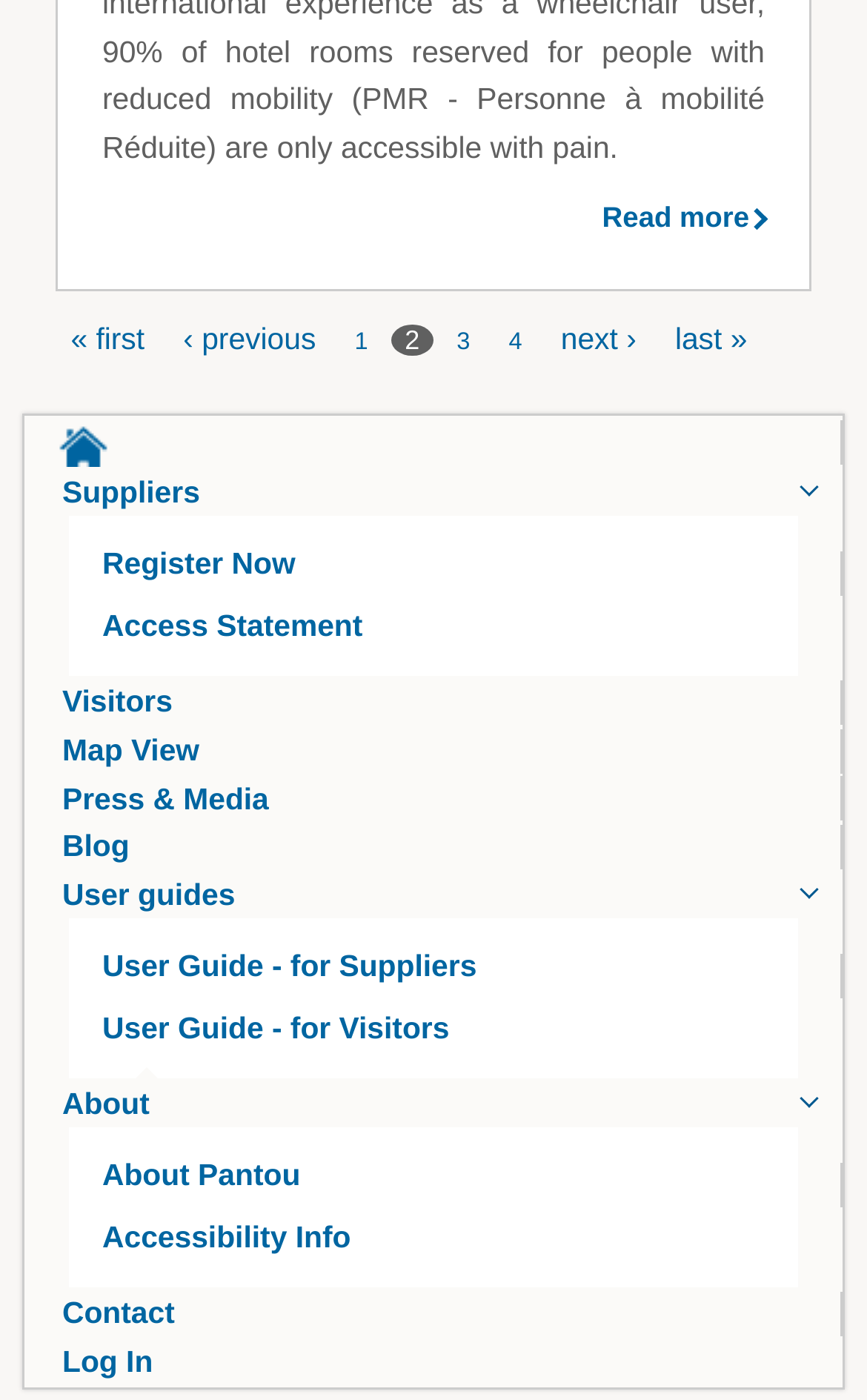Can you specify the bounding box coordinates for the region that should be clicked to fulfill this instruction: "Read more".

[0.695, 0.143, 0.882, 0.167]